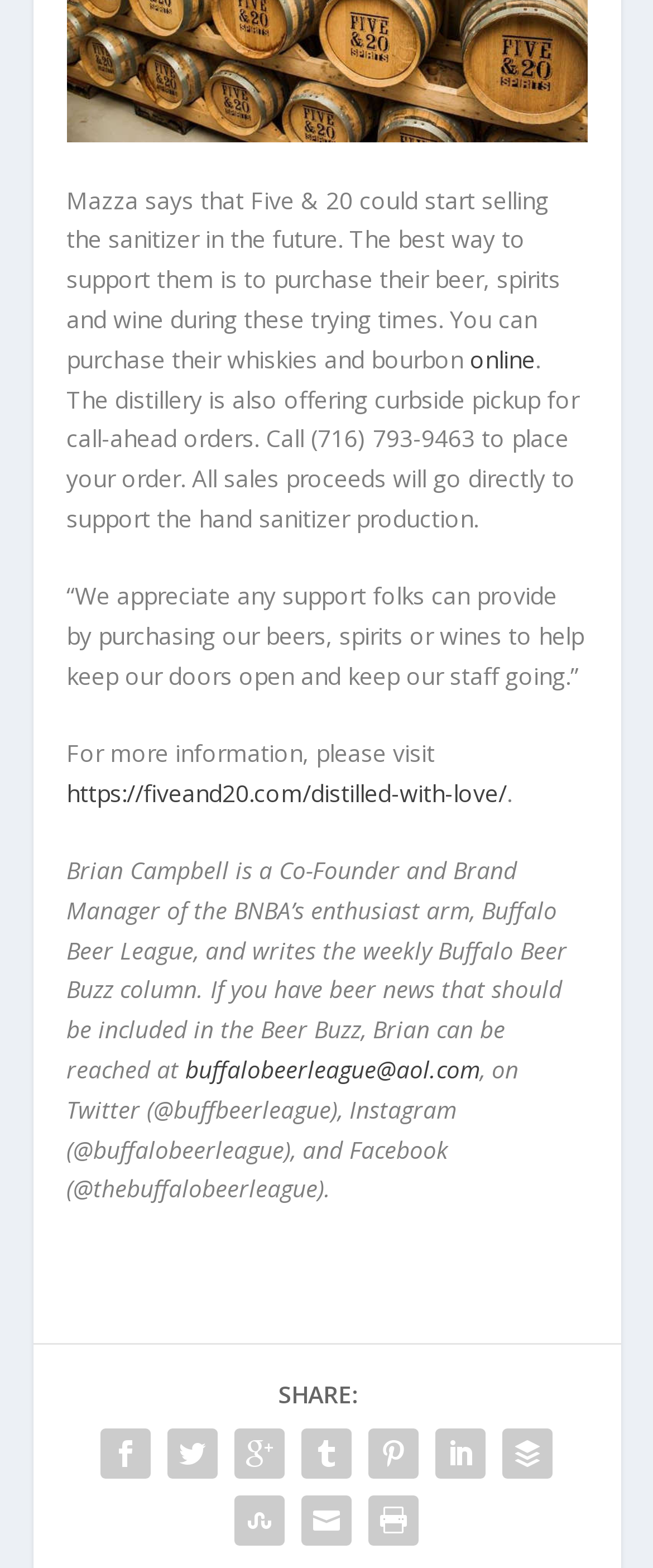How many social media platforms is the Buffalo Beer League present on?
Please provide a single word or phrase based on the screenshot.

3